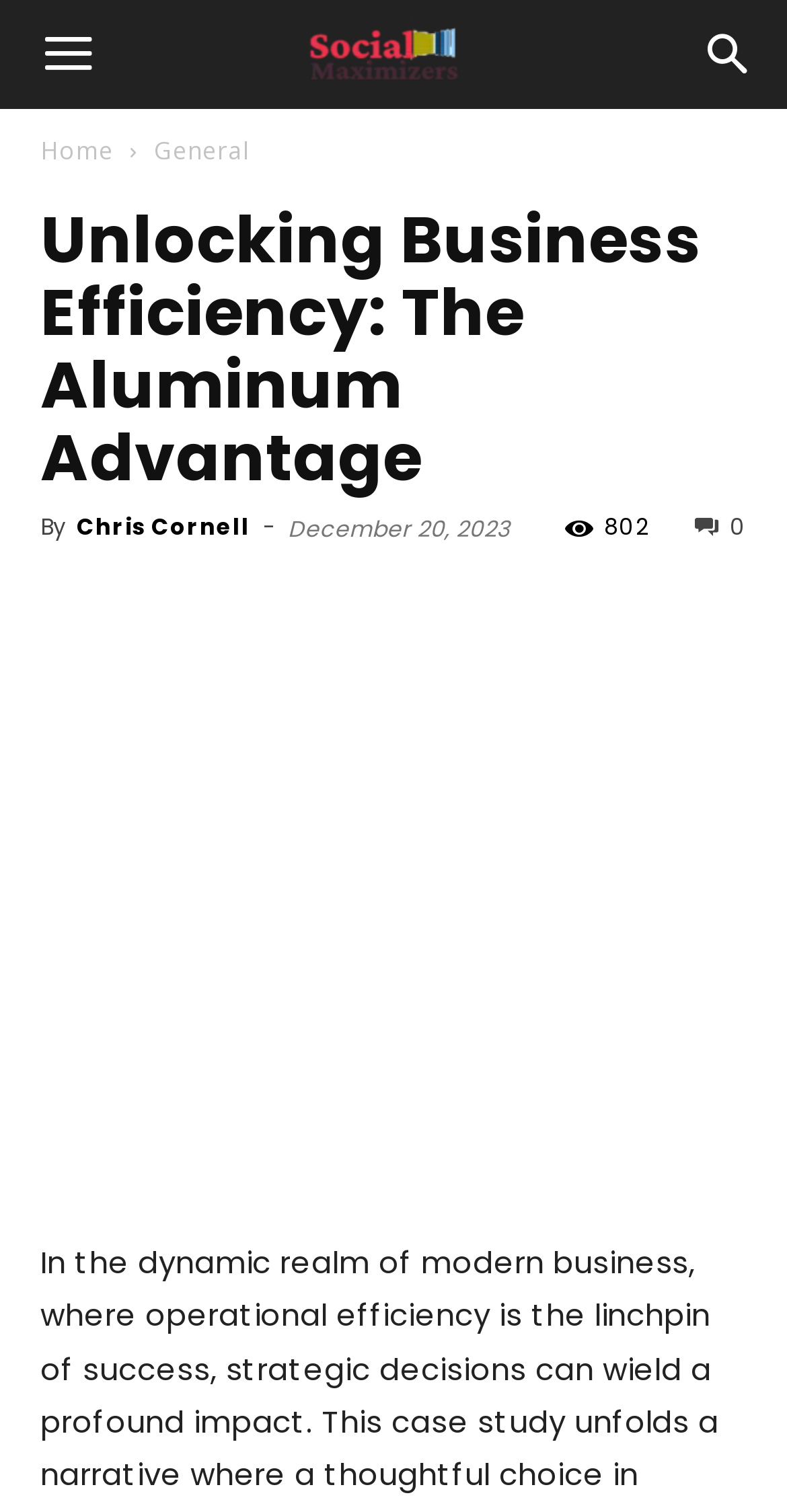Please give the bounding box coordinates of the area that should be clicked to fulfill the following instruction: "Read the article by Chris Cornell". The coordinates should be in the format of four float numbers from 0 to 1, i.e., [left, top, right, bottom].

[0.097, 0.338, 0.318, 0.359]